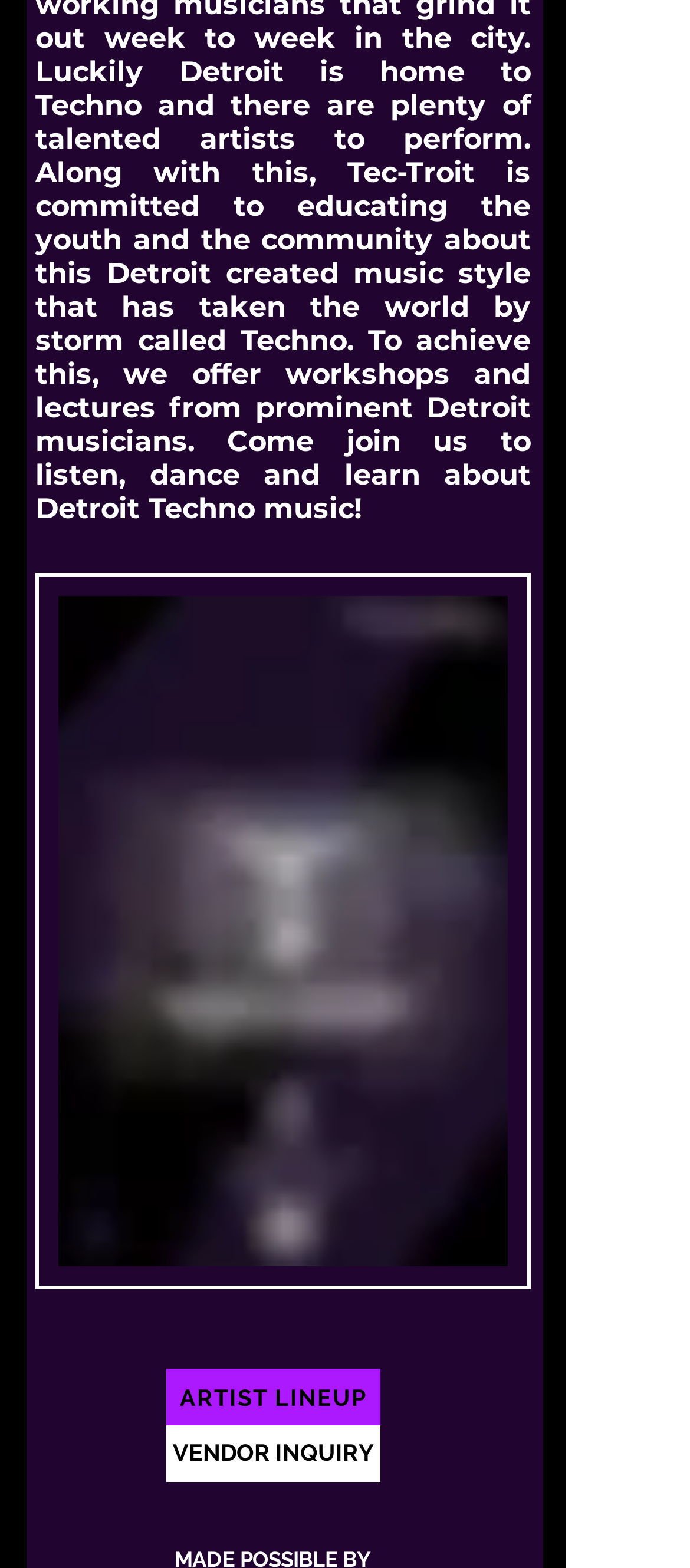Bounding box coordinates are specified in the format (top-left x, top-left y, bottom-right x, bottom-right y). All values are floating point numbers bounded between 0 and 1. Please provide the bounding box coordinate of the region this sentence describes: VENDOR INQUIRY

[0.241, 0.909, 0.551, 0.945]